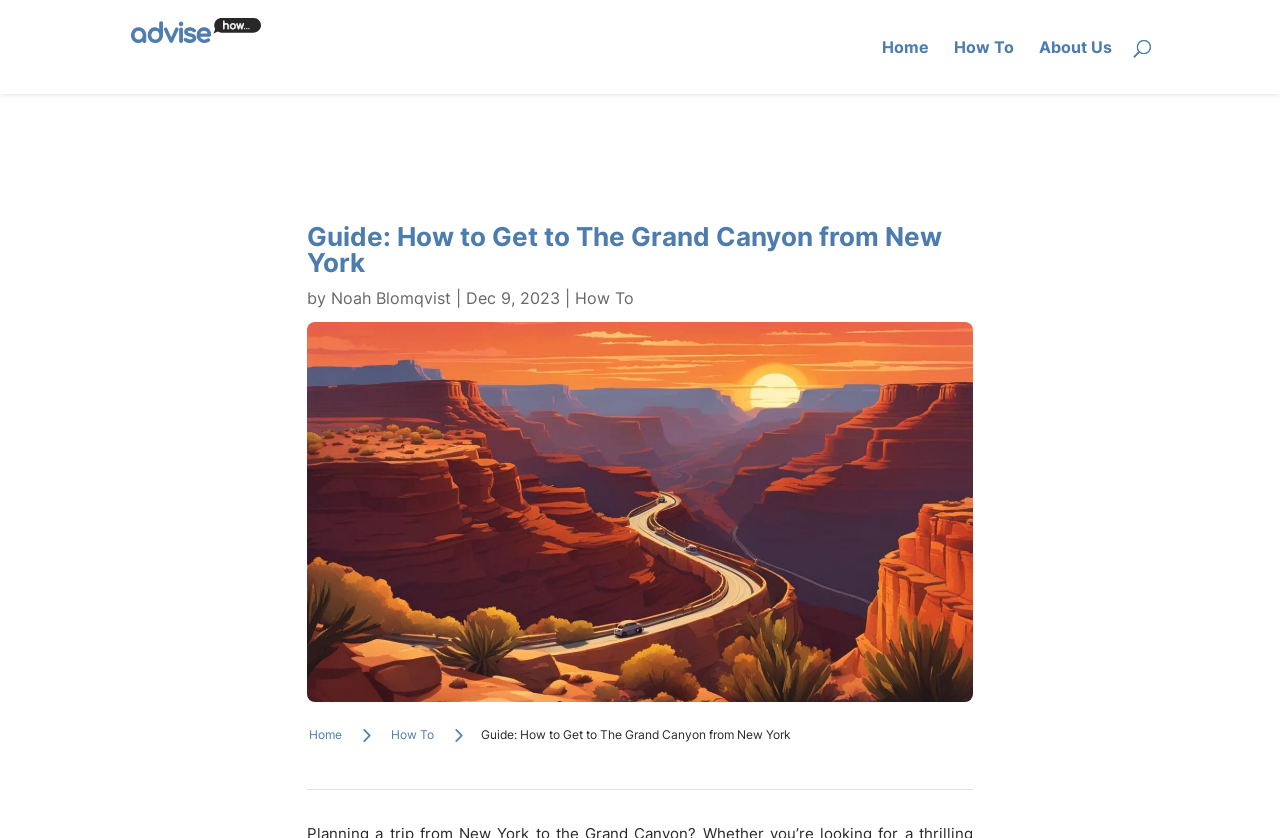Please identify the bounding box coordinates of the element's region that needs to be clicked to fulfill the following instruction: "click the image of the Grand Canyon". The bounding box coordinates should consist of four float numbers between 0 and 1, i.e., [left, top, right, bottom].

[0.24, 0.384, 0.76, 0.837]